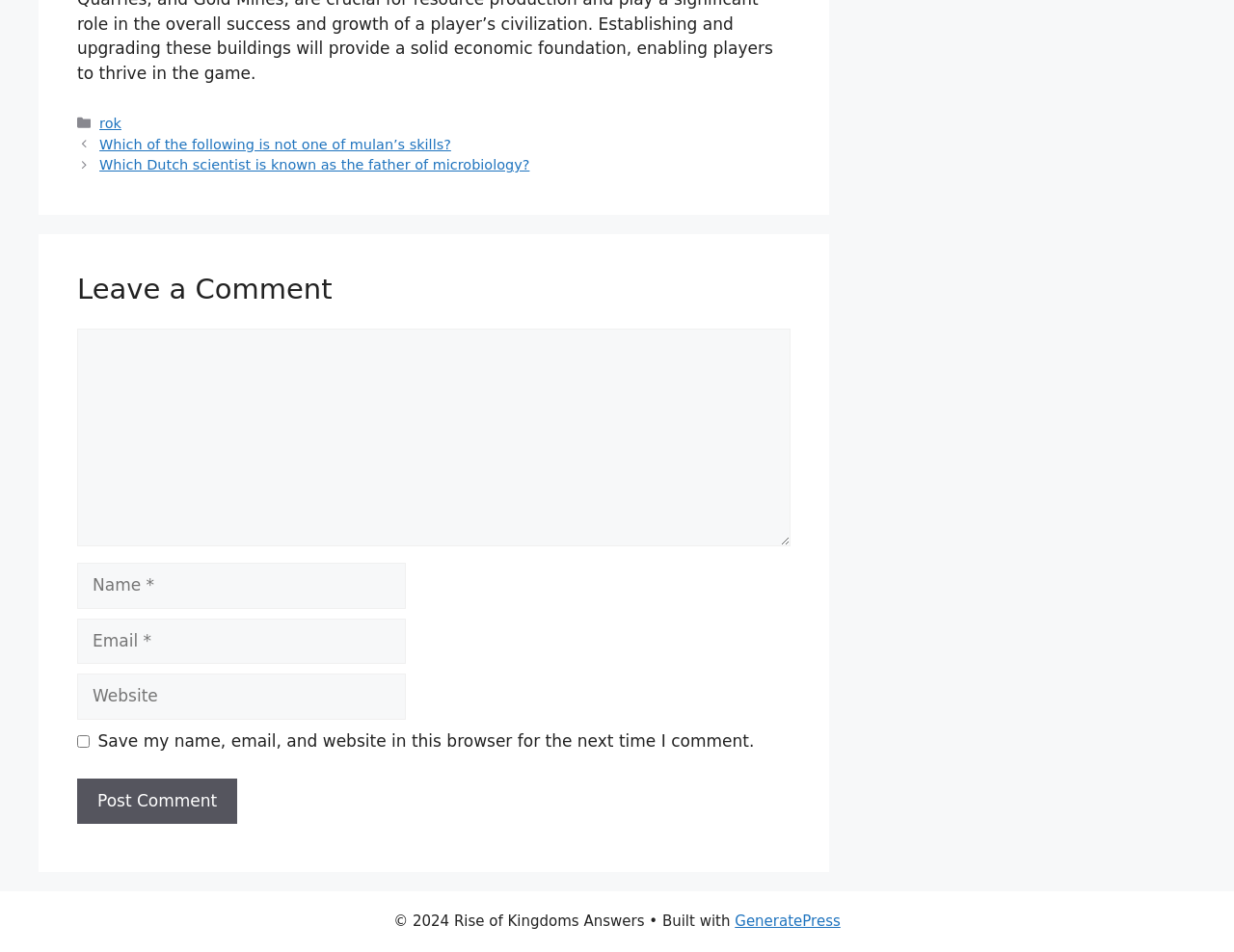Please identify the bounding box coordinates of the area I need to click to accomplish the following instruction: "Click on the 'Which of the following is not one of mulan’s skills?' link".

[0.081, 0.143, 0.366, 0.16]